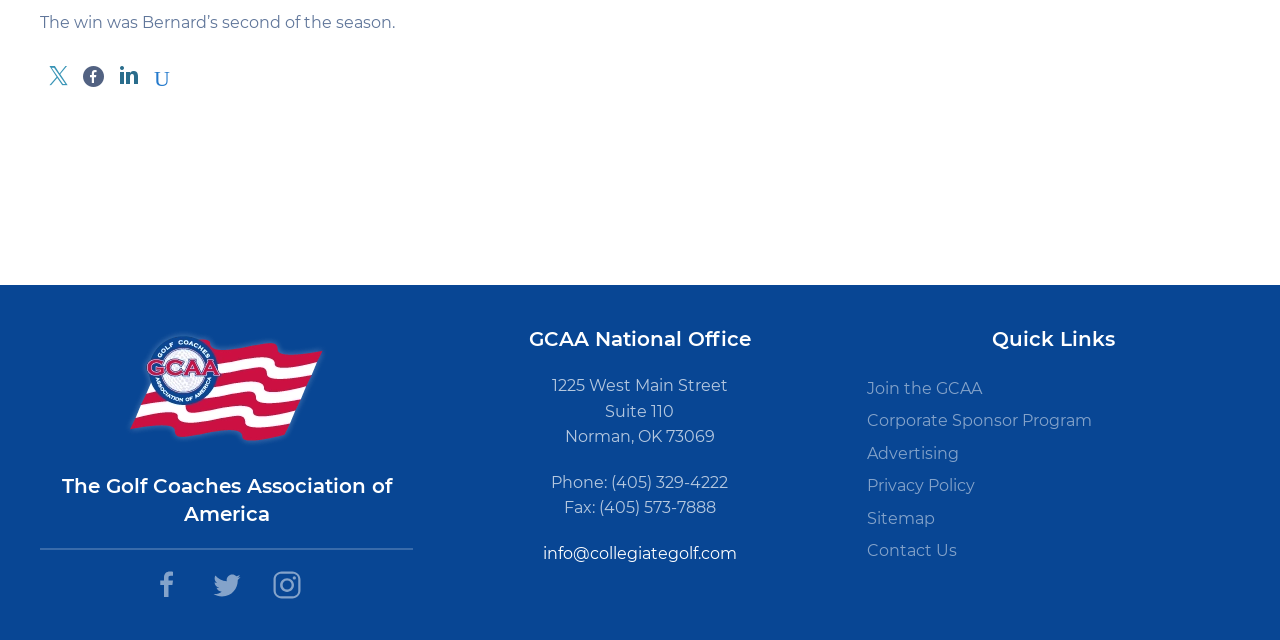Please determine the bounding box coordinates for the UI element described as: "Join the GCAA".

[0.677, 0.583, 0.969, 0.633]